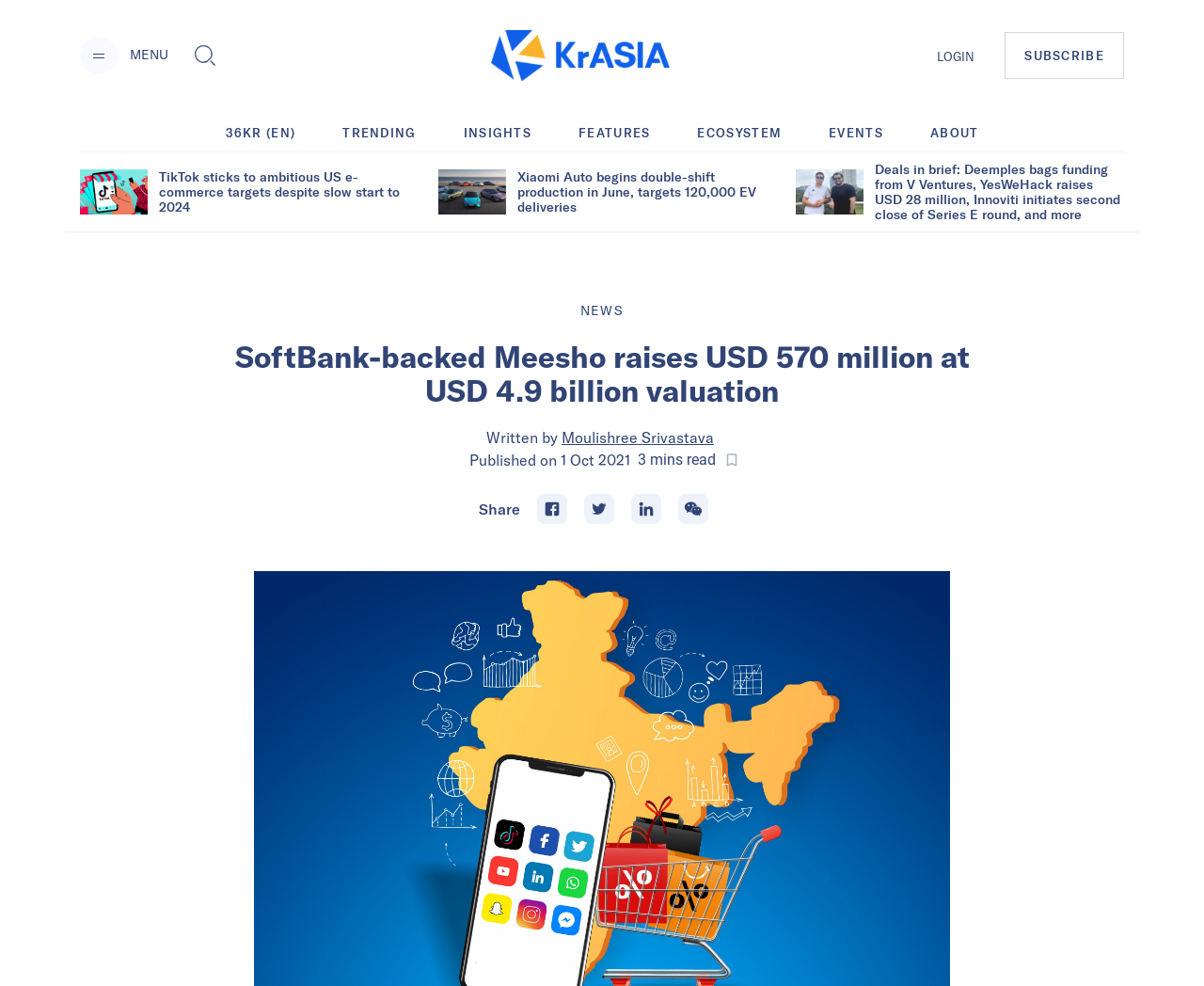Could you highlight the region that needs to be clicked to execute the instruction: "Click the menu button"?

[0.066, 0.038, 0.098, 0.076]